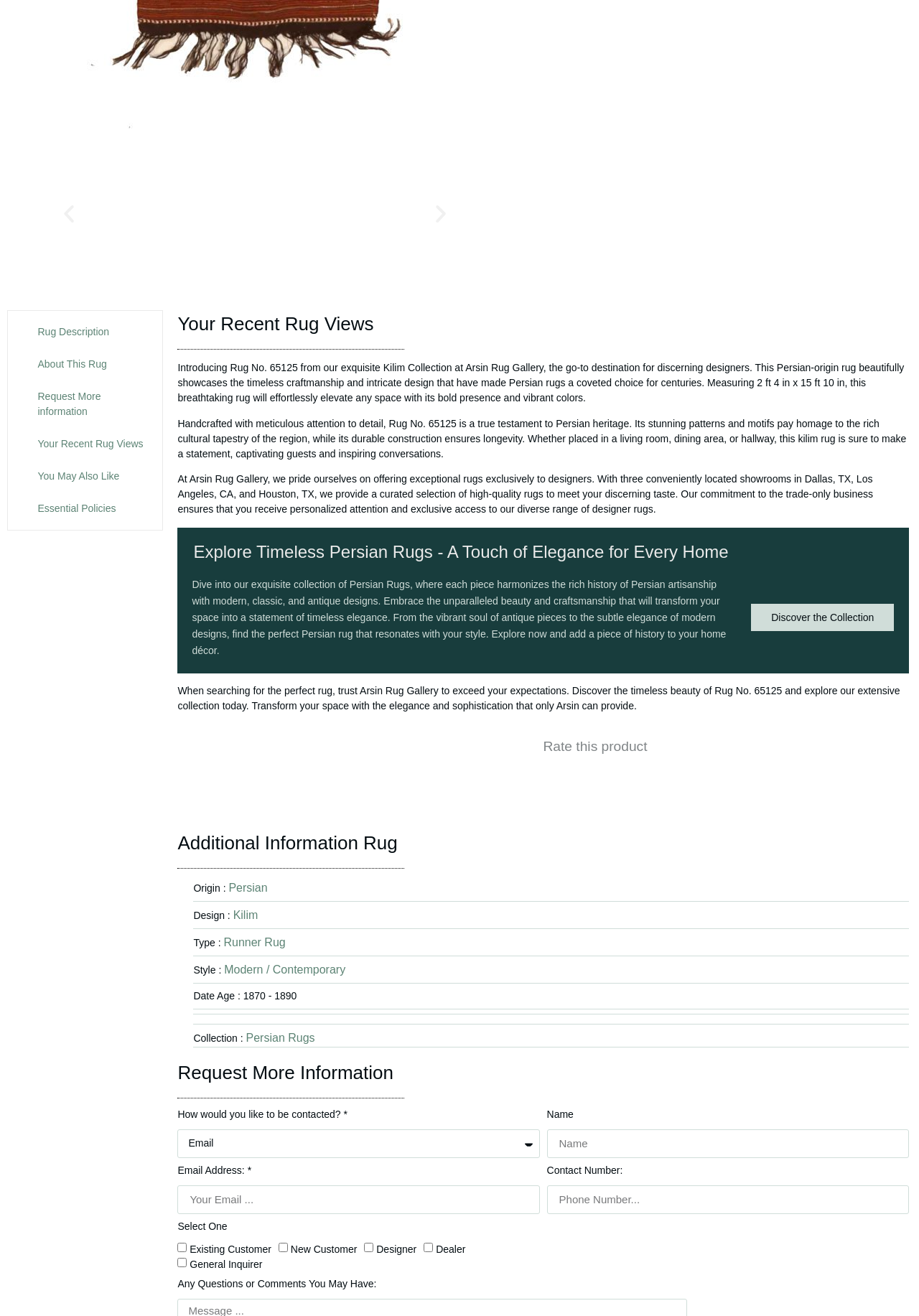Given the webpage screenshot, identify the bounding box of the UI element that matches this description: "Kilim".

[0.254, 0.689, 0.281, 0.702]